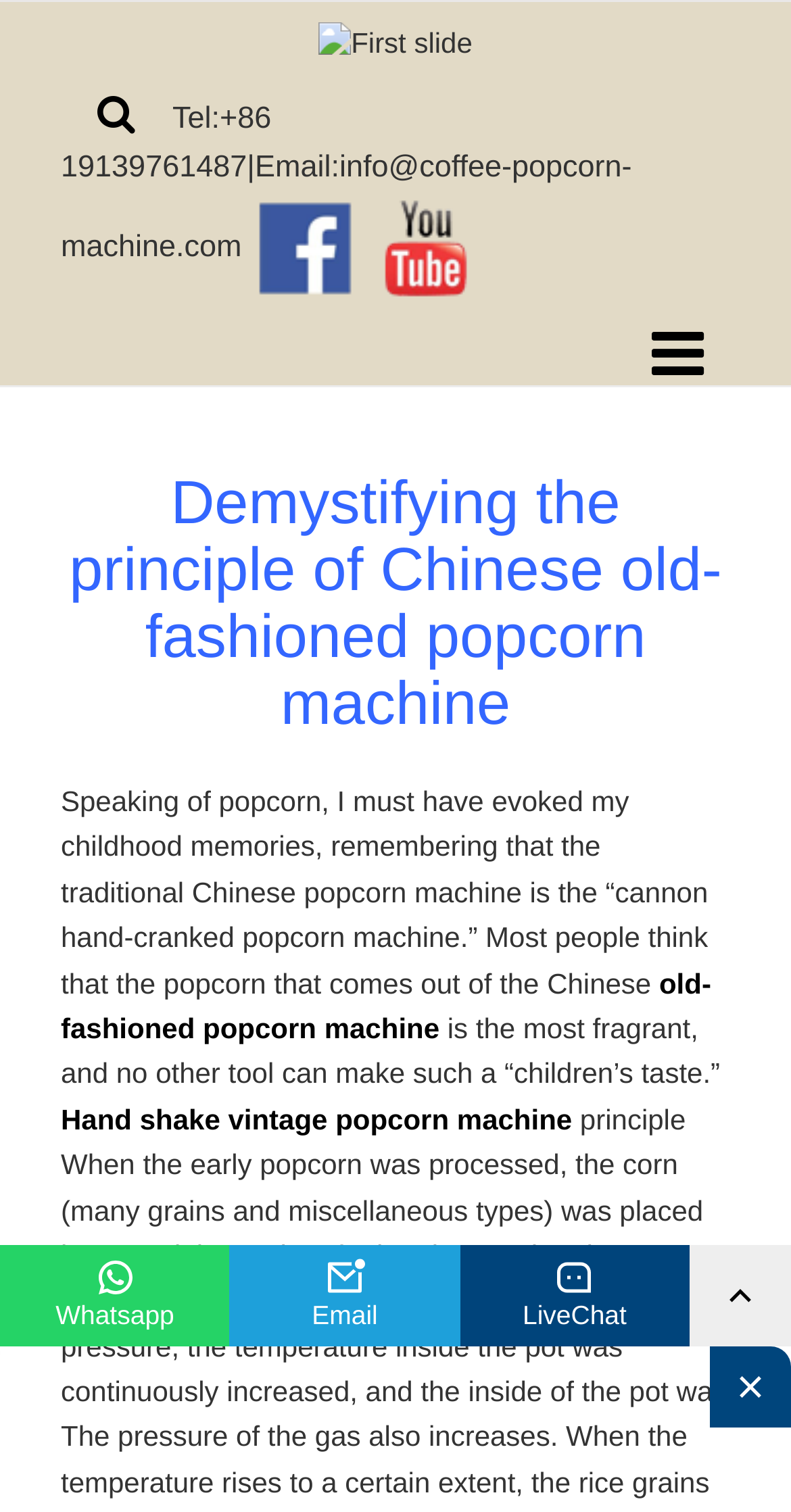Highlight the bounding box coordinates of the region I should click on to meet the following instruction: "Click the 'Email' link".

[0.291, 0.823, 0.581, 0.89]